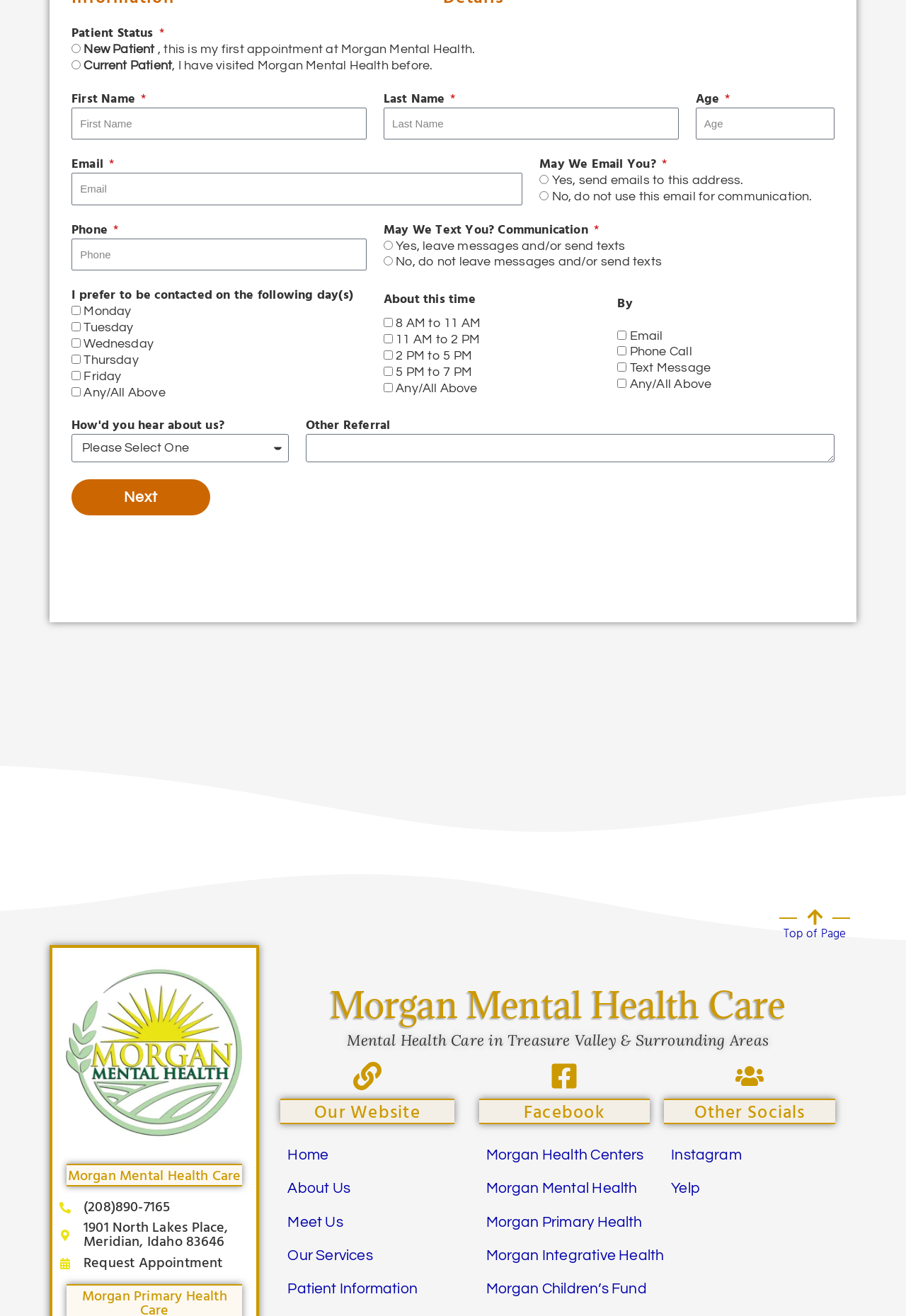How many social media platforms are listed?
Based on the image, provide your answer in one word or phrase.

5